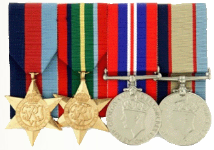Provide an extensive narrative of what is shown in the image.

The image displays a collection of medals awarded to Private Eric Everard Hutchins, a member of the 2/21st Battalion of the Australian Army. The medals are visually striking, with a prominent gold star and several colorful ribbon bars that reflect the honors he received during his service. Hutchins, who enlisted at 17 in 1941, served on Ambon Island and was ultimately captured during the Japanese invasion in early February 1942. Shortly after, he faced execution along with many other Australian and Dutch prisoners at Laha Airfield. While he was only 18 years old and had been in the army for just six months, his bravery and sacrifice are commemorated through these medals, which symbolize his service and the tragic loss he and many others endured in the conflict. These medals serve as a profound reminder of the sacrifices made by soldiers during wartime and honor the memory of those who were never identified, like Hutchins, who rests in an unknown grave on Ambon.